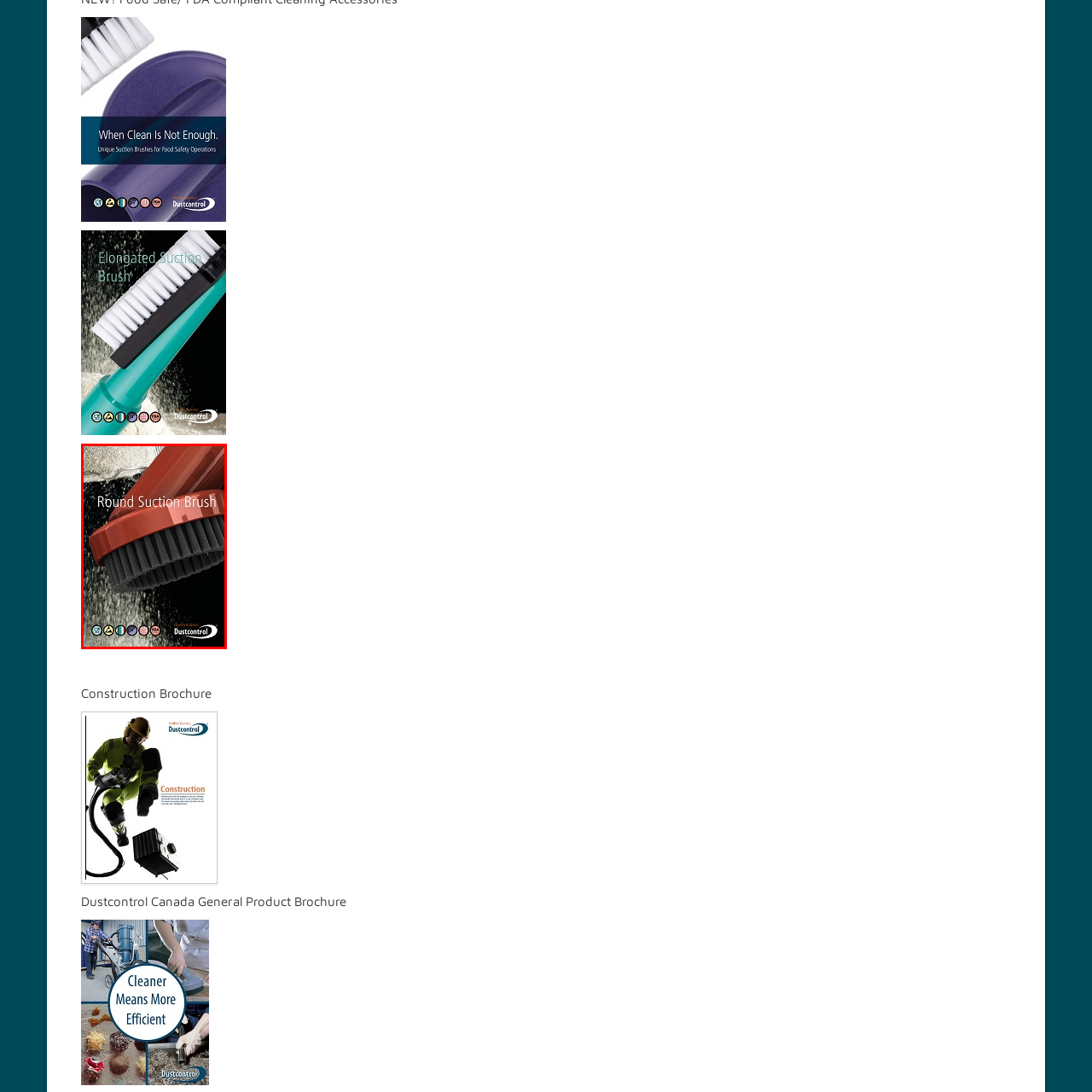What is the purpose of the brush?
Please observe the details within the red bounding box in the image and respond to the question with a detailed explanation based on what you see.

The brush is specifically designed for effective cleaning and suction, as indicated by its dark, dense bristles and the words 'Round Suction Brush' above it.